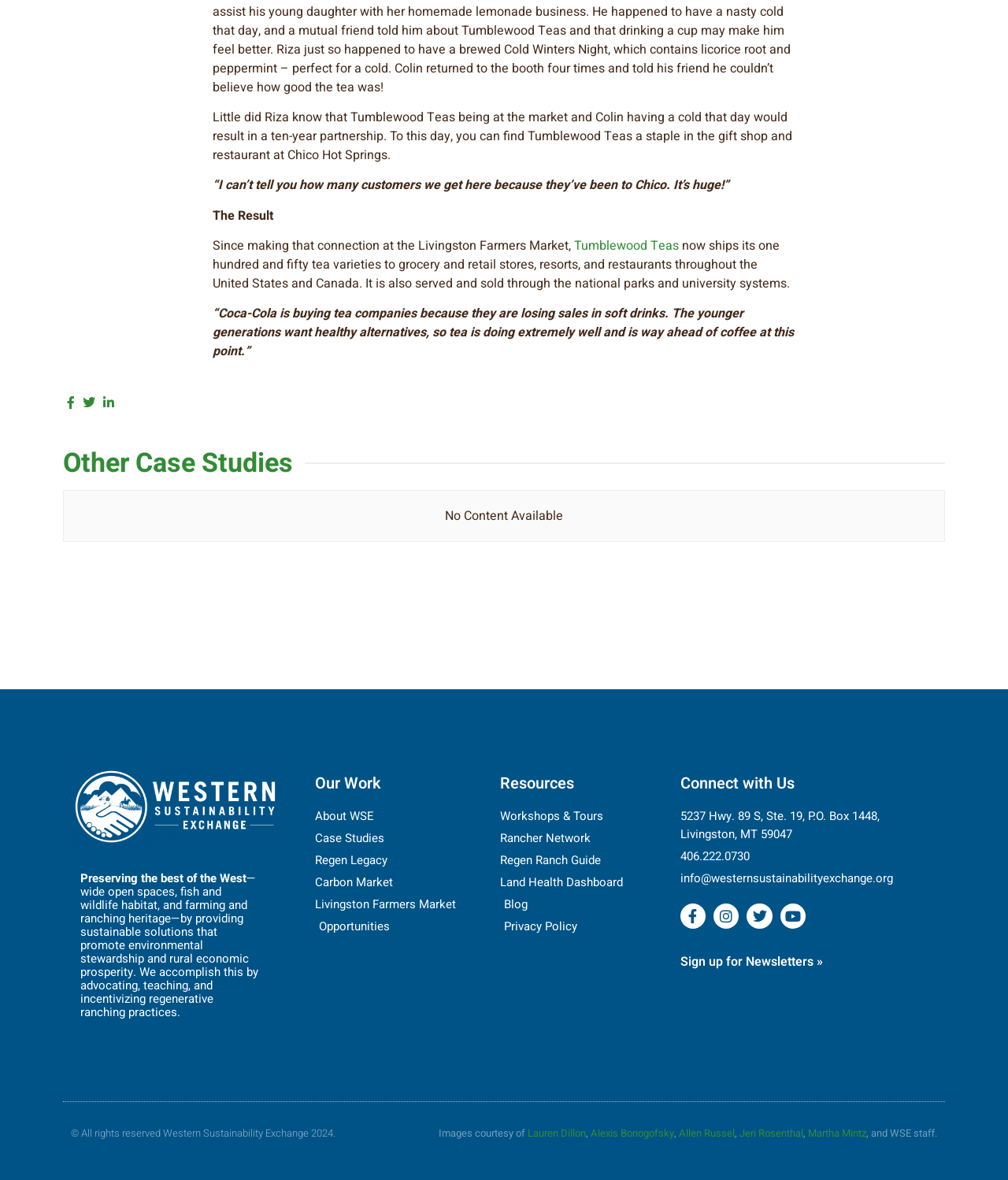What is the mission of Western Sustainability Exchange?
Please provide a comprehensive answer based on the contents of the image.

The answer can be found in the text 'Preserving the best of the West —wide open spaces, fish and wildlife habitat, and farming and ranching heritage—by providing sustainable solutions that promote environmental stewardship and rural economic prosperity.' which describes the mission of Western Sustainability Exchange.